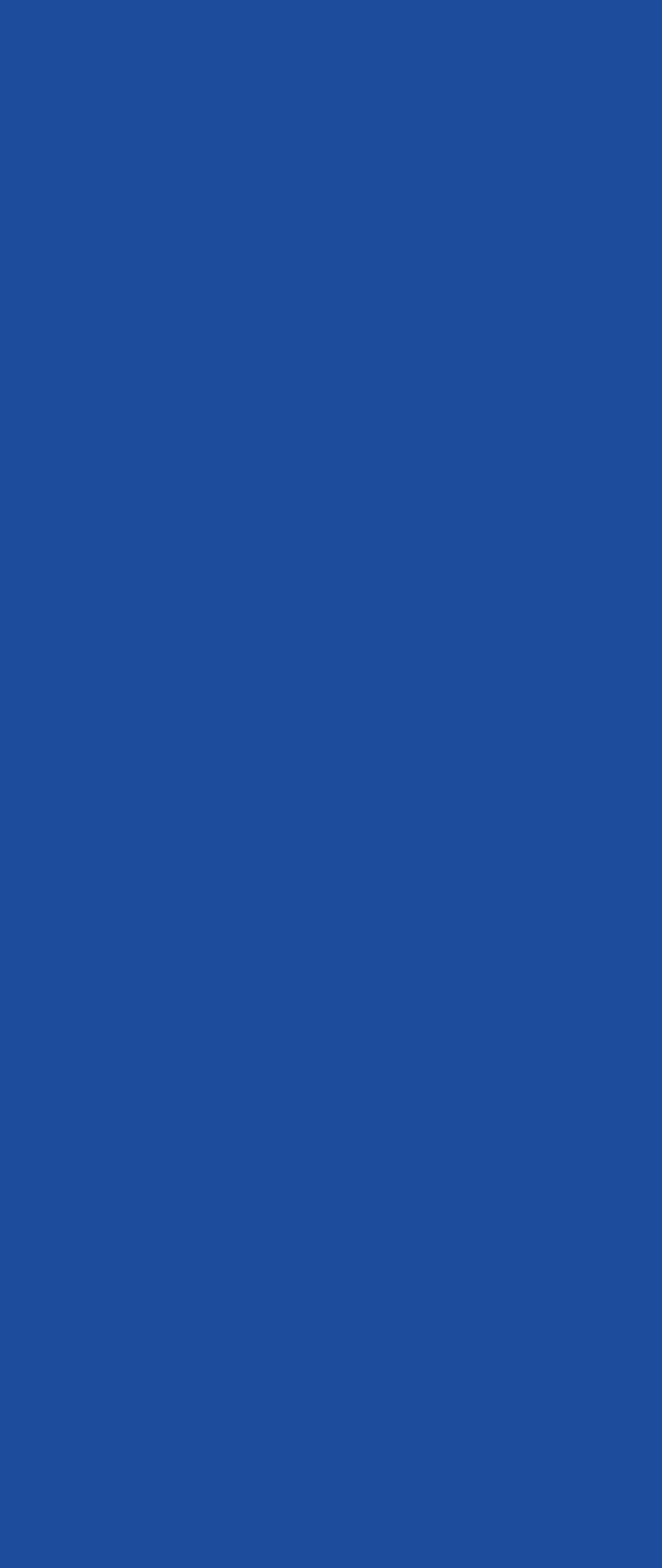Specify the bounding box coordinates of the element's area that should be clicked to execute the given instruction: "Click the 'Donate' link". The coordinates should be four float numbers between 0 and 1, i.e., [left, top, right, bottom].

[0.115, 0.039, 0.885, 0.091]